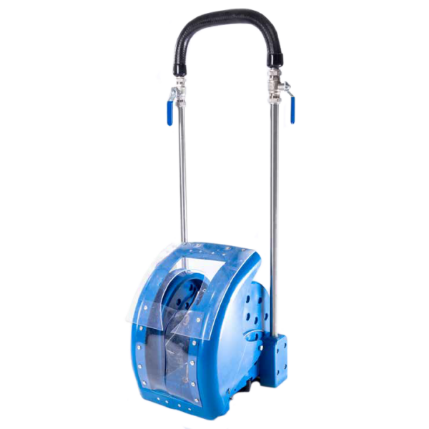What is the purpose of the transparent front panel?
Please give a detailed and elaborate explanation in response to the question.

The transparent front panel allows users to see the interior mechanism of the boot washer, which consists of rotating jets that spray water forcefully from all sides, ensuring thorough cleaning of boots.